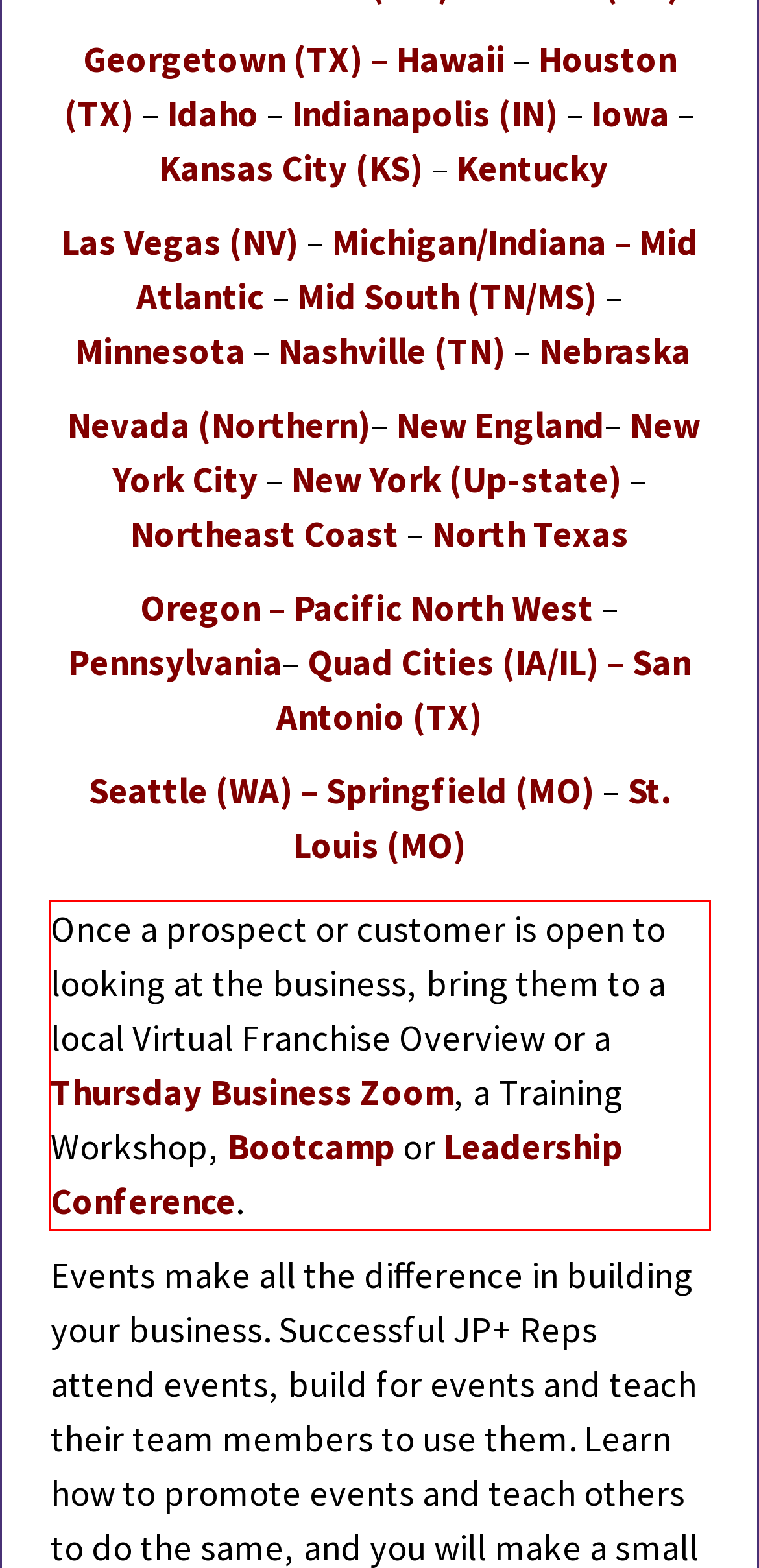With the provided screenshot of a webpage, locate the red bounding box and perform OCR to extract the text content inside it.

Once a prospect or customer is open to looking at the business, bring them to a local Virtual Franchise Overview or a Thursday Business Zoom, a Training Workshop, Bootcamp or Leadership Conference.